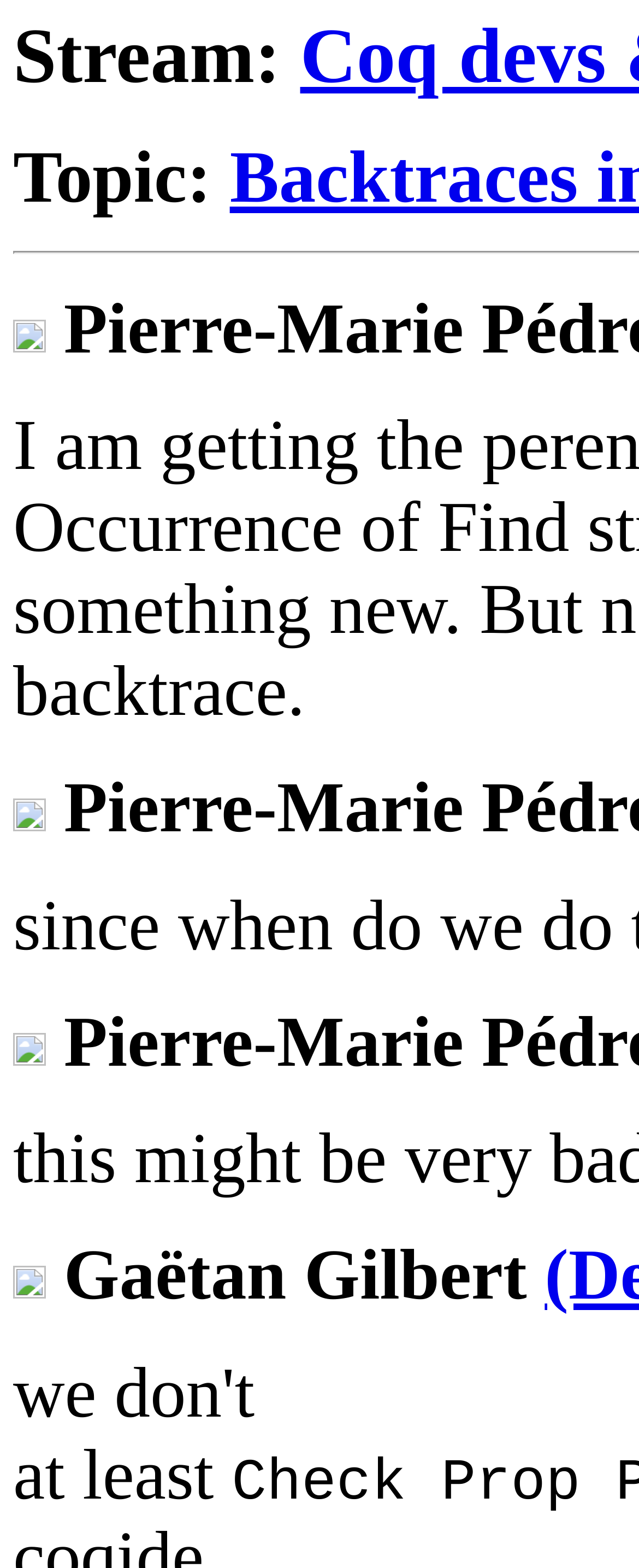Given the element description Backtraces in CoqIDE, specify the bounding box coordinates of the corresponding UI element in the format (top-left x, top-left y, bottom-right x, bottom-right y). All values must be between 0 and 1.

[0.161, 0.057, 0.622, 0.079]